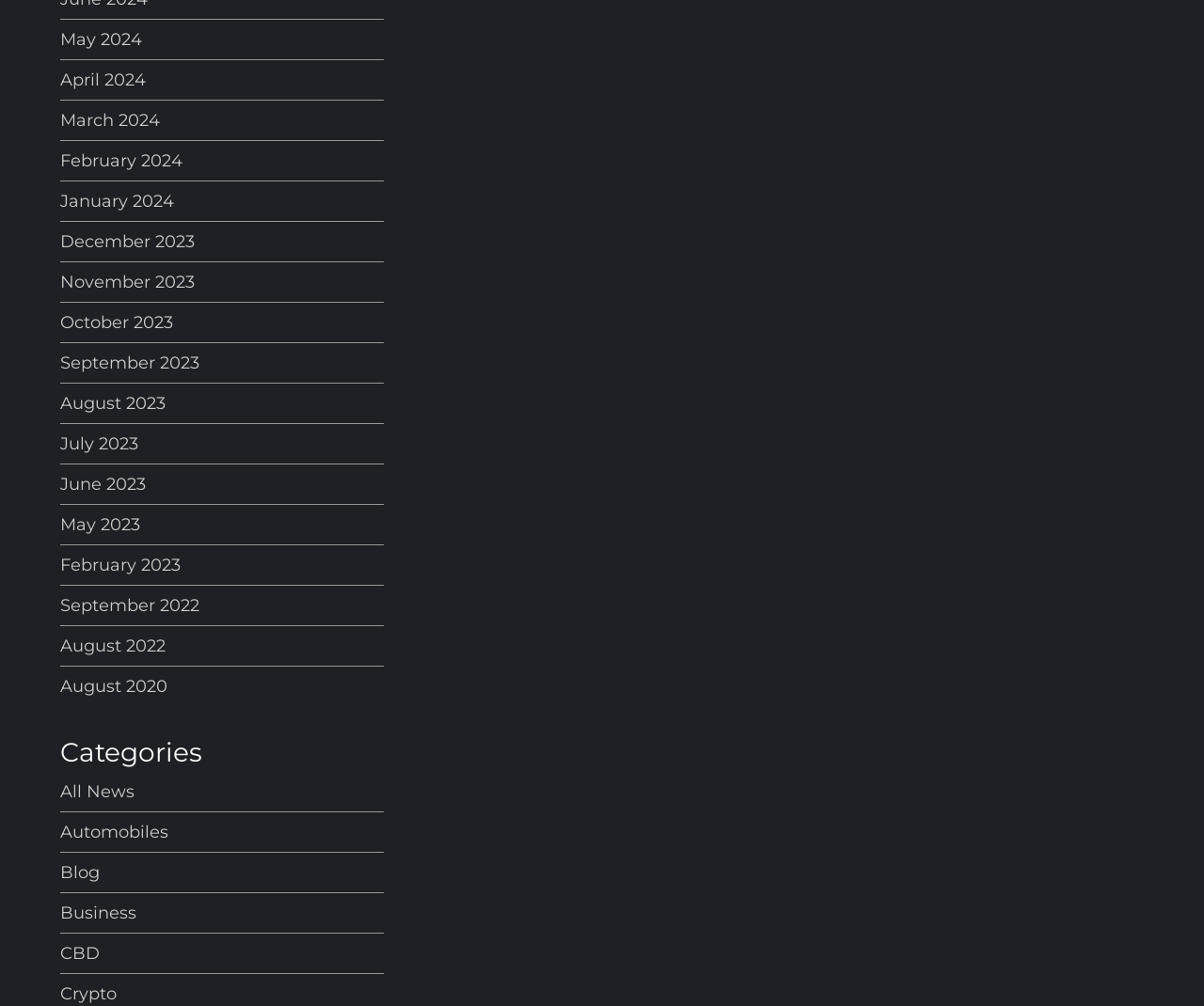Given the description August 2022, predict the bounding box coordinates of the UI element. Ensure the coordinates are in the format (top-left x, top-left y, bottom-right x, bottom-right y) and all values are between 0 and 1.

[0.05, 0.629, 0.138, 0.656]